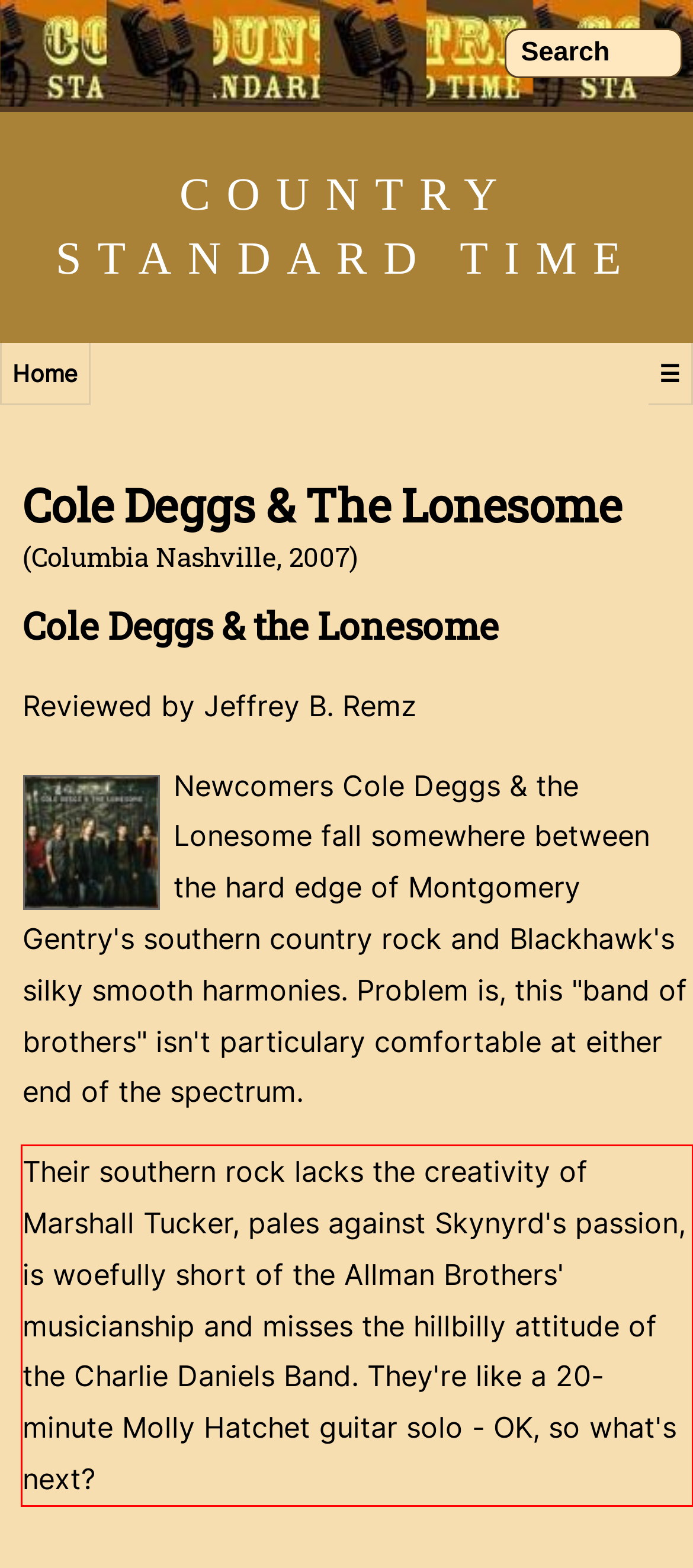You are presented with a screenshot containing a red rectangle. Extract the text found inside this red bounding box.

Their southern rock lacks the creativity of Marshall Tucker, pales against Skynyrd's passion, is woefully short of the Allman Brothers' musicianship and misses the hillbilly attitude of the Charlie Daniels Band. They're like a 20-minute Molly Hatchet guitar solo - OK, so what's next?